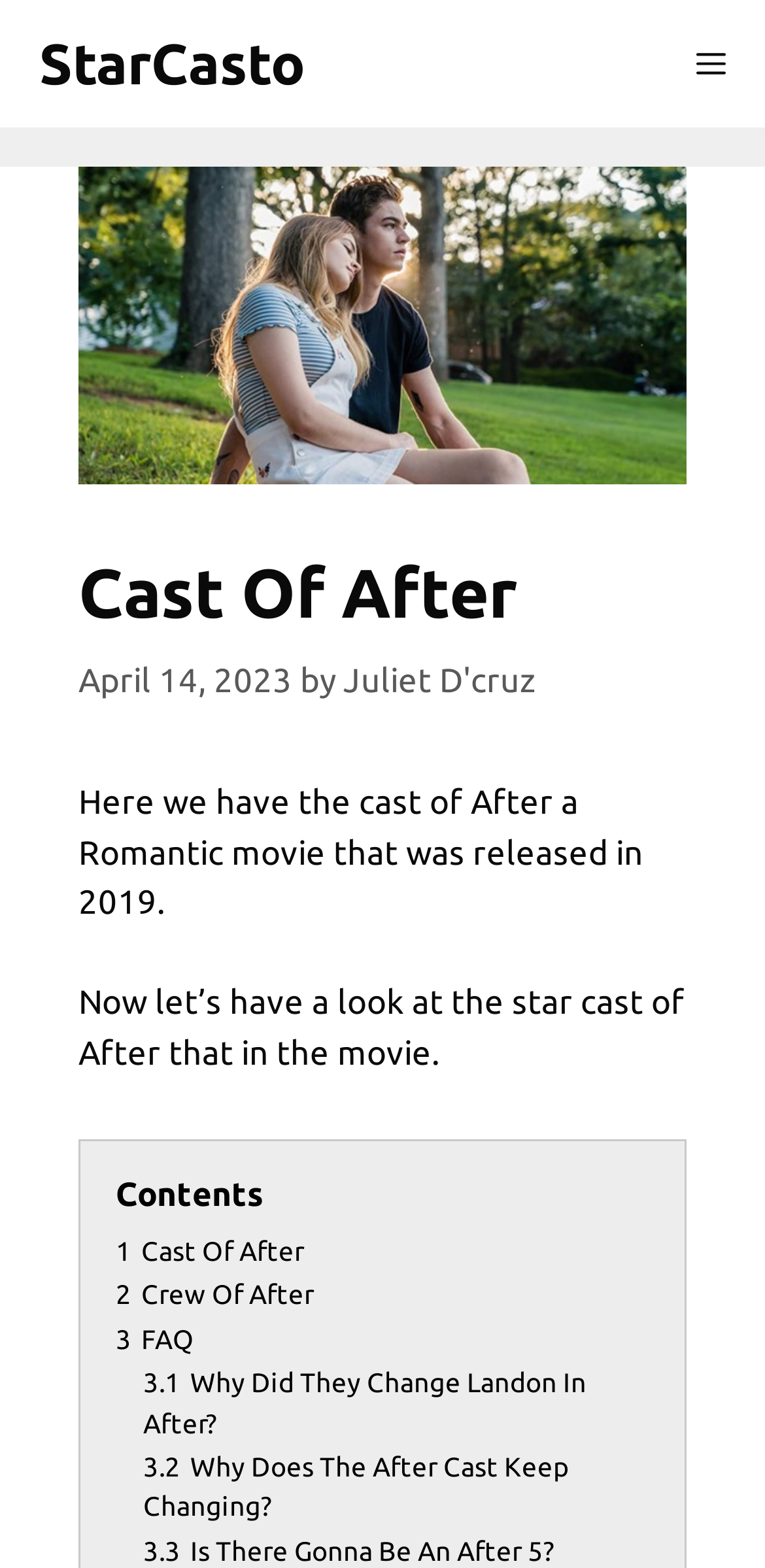Please predict the bounding box coordinates (top-left x, top-left y, bottom-right x, bottom-right y) for the UI element in the screenshot that fits the description: StarCasto

[0.051, 0.0, 0.4, 0.081]